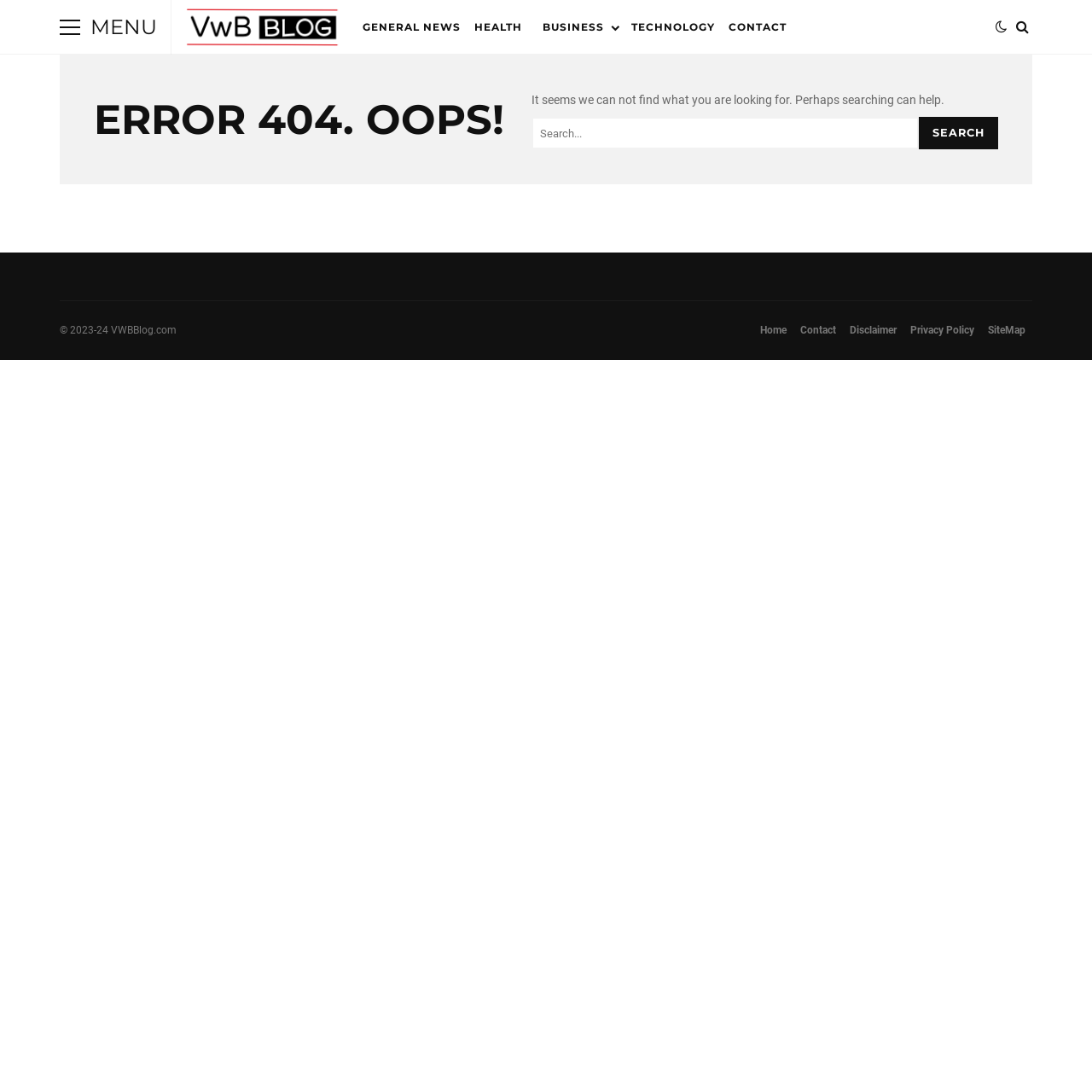Identify the text that serves as the heading for the webpage and generate it.

ERROR 404. OOPS!